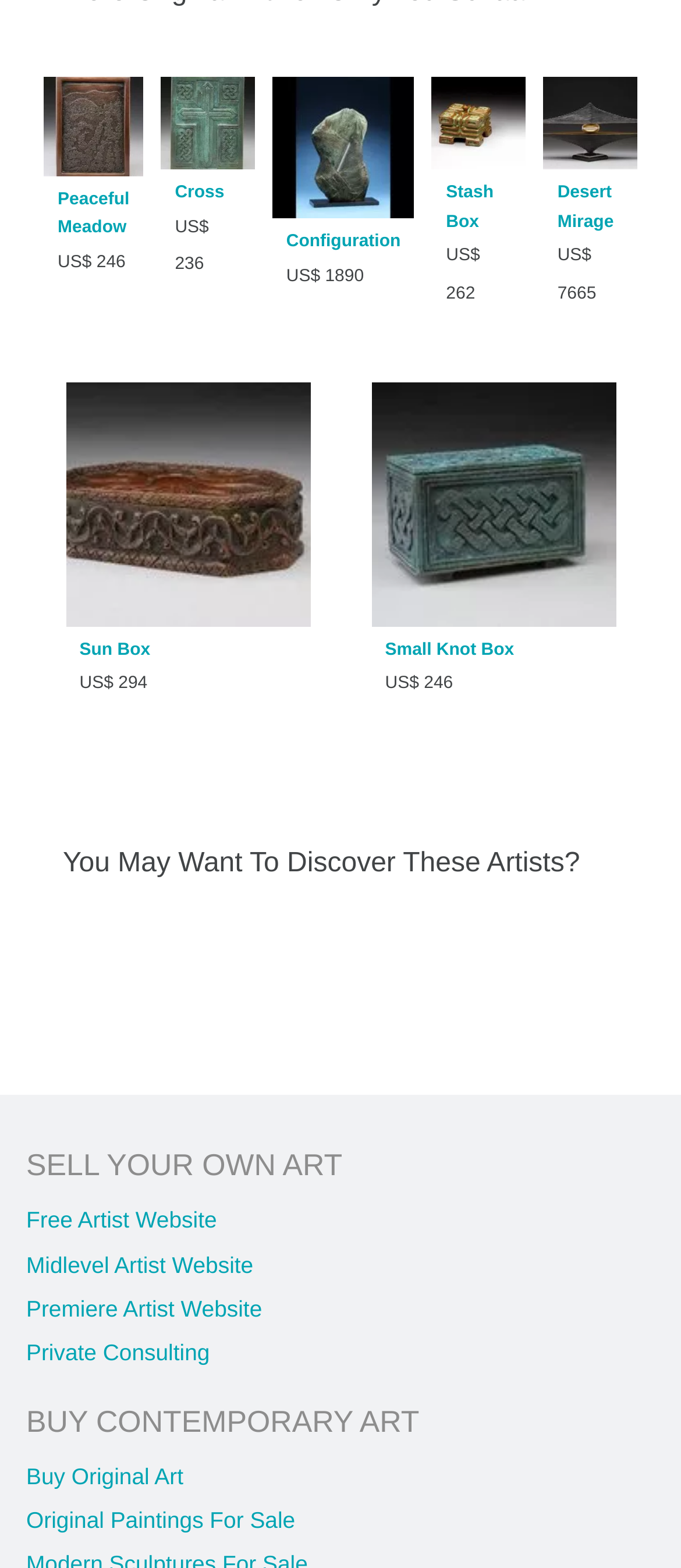Identify the bounding box coordinates for the element you need to click to achieve the following task: "View Peaceful Meadow artwork". The coordinates must be four float values ranging from 0 to 1, formatted as [left, top, right, bottom].

[0.064, 0.068, 0.211, 0.086]